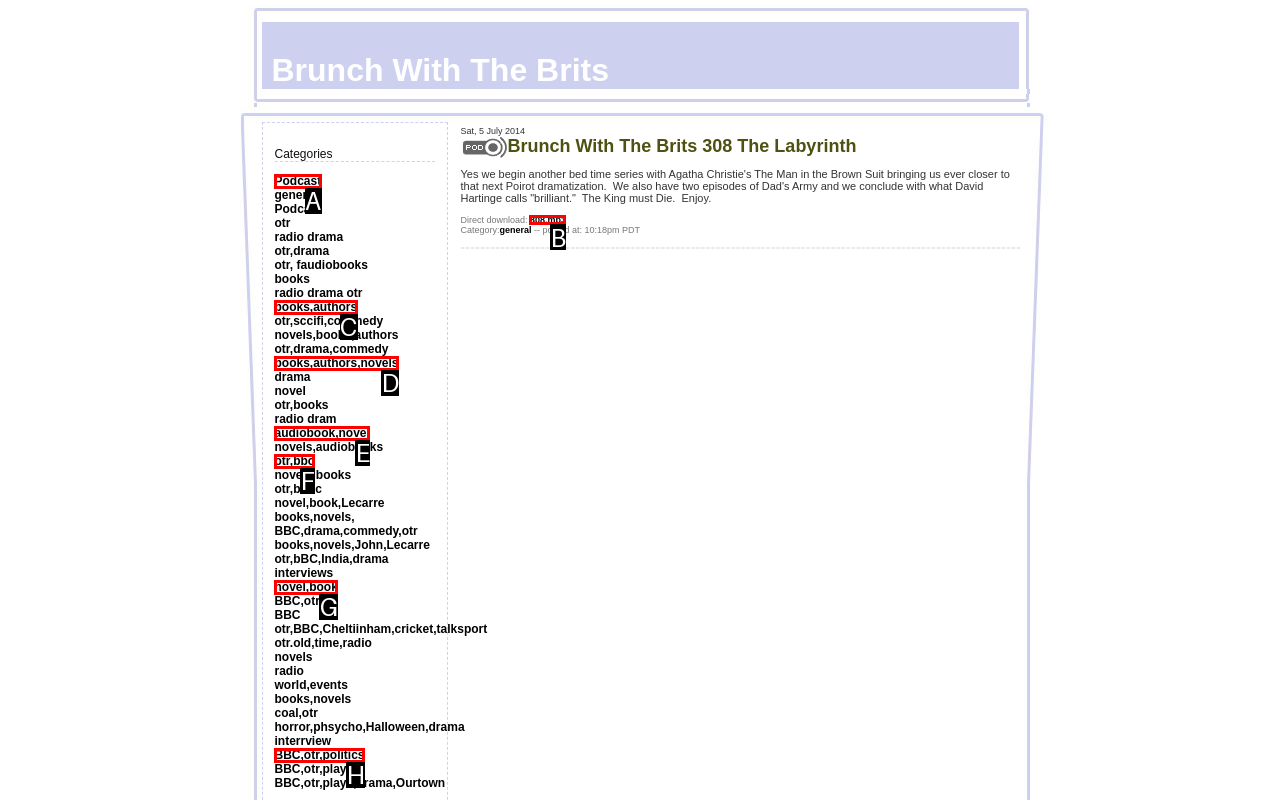Select the option I need to click to accomplish this task: Download the '308.mp3' file
Provide the letter of the selected choice from the given options.

B